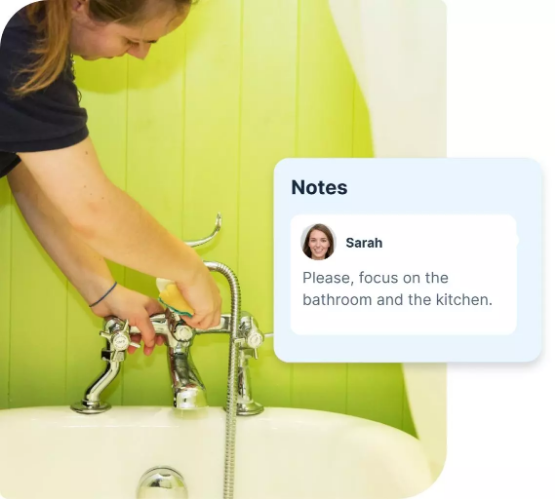Explain the details of the image comprehensively.

In this image, a domestic cleaner wearing a dark blue uniform from Fantastic Services is actively engaged in cleaning a chrome tub faucet in a bright, clean bathroom. The bathroom features a vibrant green tiled wall and a pristine white bathtub, showcasing a well-maintained environment. Alongside the cleaner, there is a note displayed that reads, “Please focus on the bathroom and the kitchen,” attributed to a person named Sarah. This scene emphasizes the importance of thorough cleaning in essential areas of the home, reflecting the professional services offered by Fantastic Services.